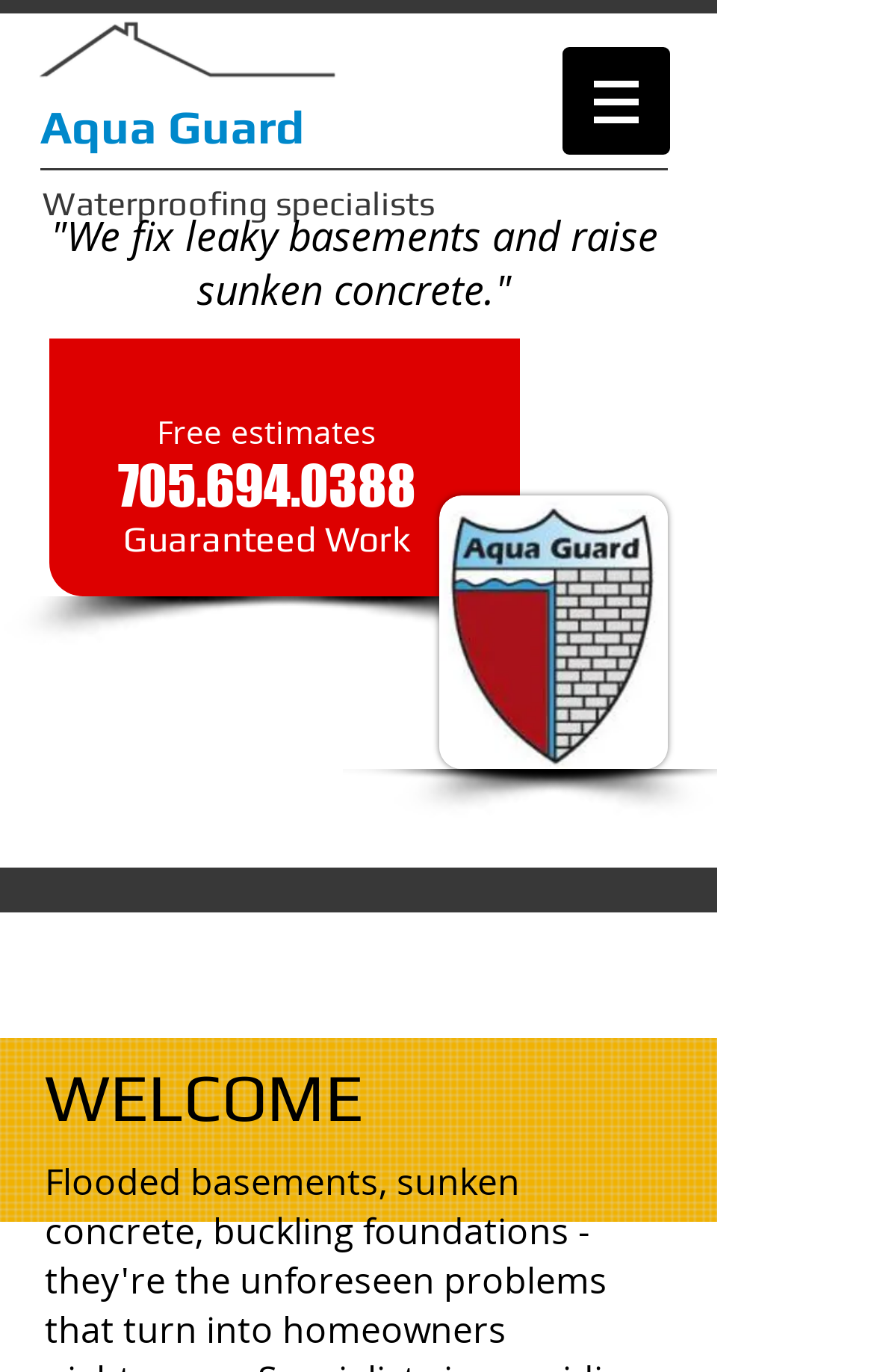Identify and provide the bounding box coordinates of the UI element described: "Waterproofing specialists". The coordinates should be formatted as [left, top, right, bottom], with each number being a float between 0 and 1.

[0.049, 0.134, 0.497, 0.162]